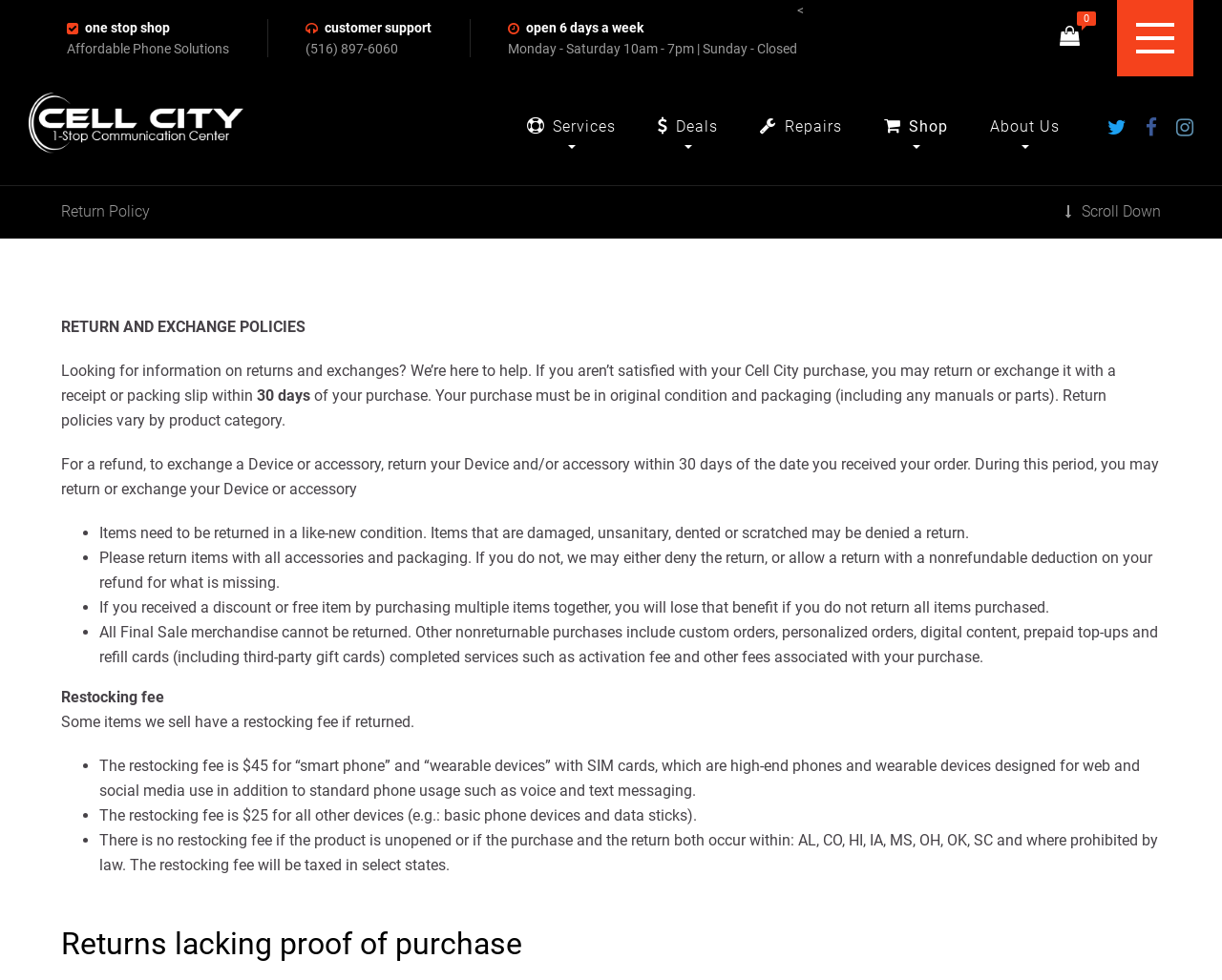Find the bounding box coordinates for the area you need to click to carry out the instruction: "Scroll down". The coordinates should be four float numbers between 0 and 1, indicated as [left, top, right, bottom].

[0.872, 0.204, 0.95, 0.229]